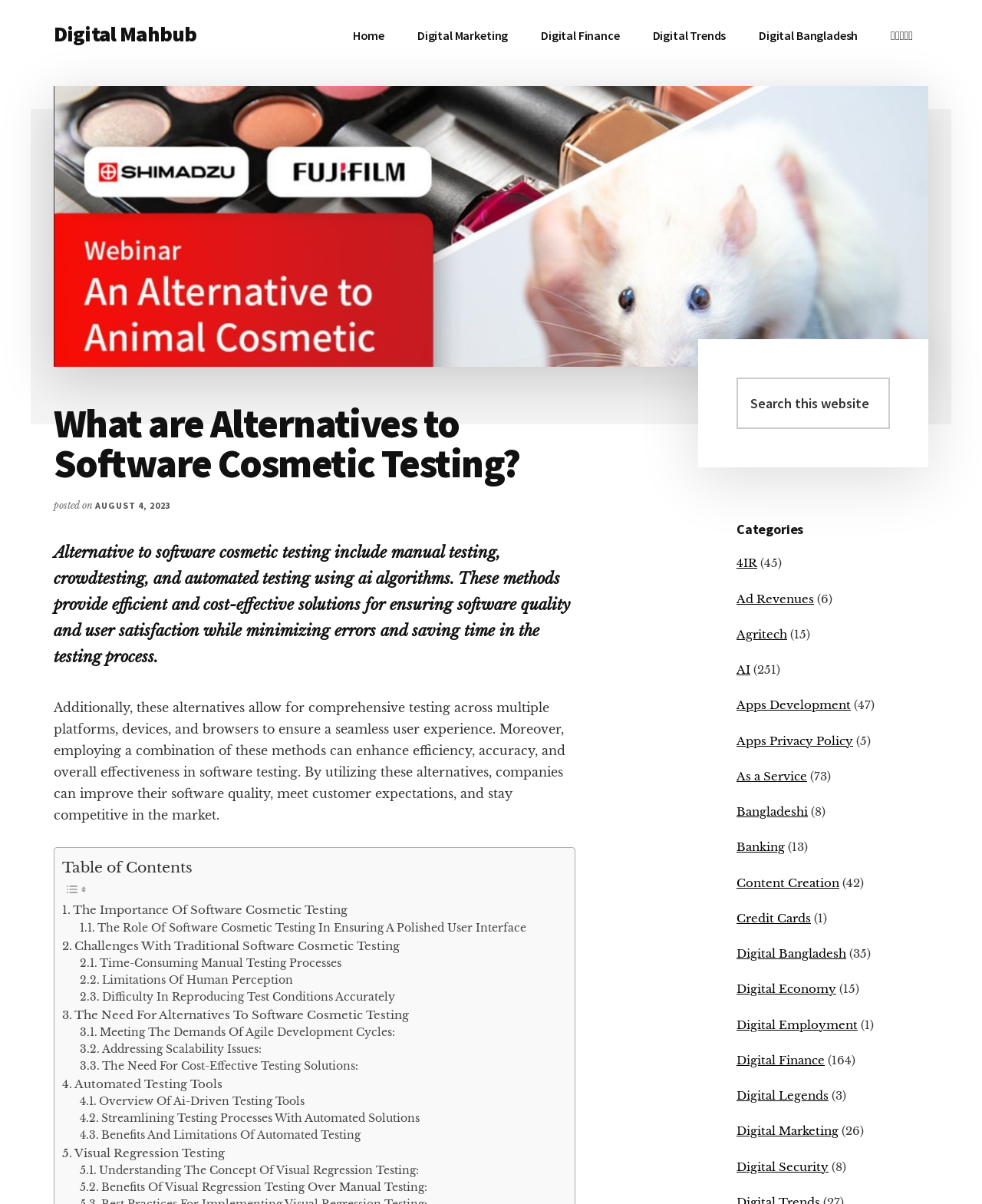What is the main topic of this webpage?
Please respond to the question with a detailed and thorough explanation.

Based on the webpage content, I can see that the main topic is about software cosmetic testing and its alternatives. The heading 'What are Alternatives to Software Cosmetic Testing?' and the subsequent paragraphs discussing the importance and challenges of software cosmetic testing suggest that this is the main topic of the webpage.